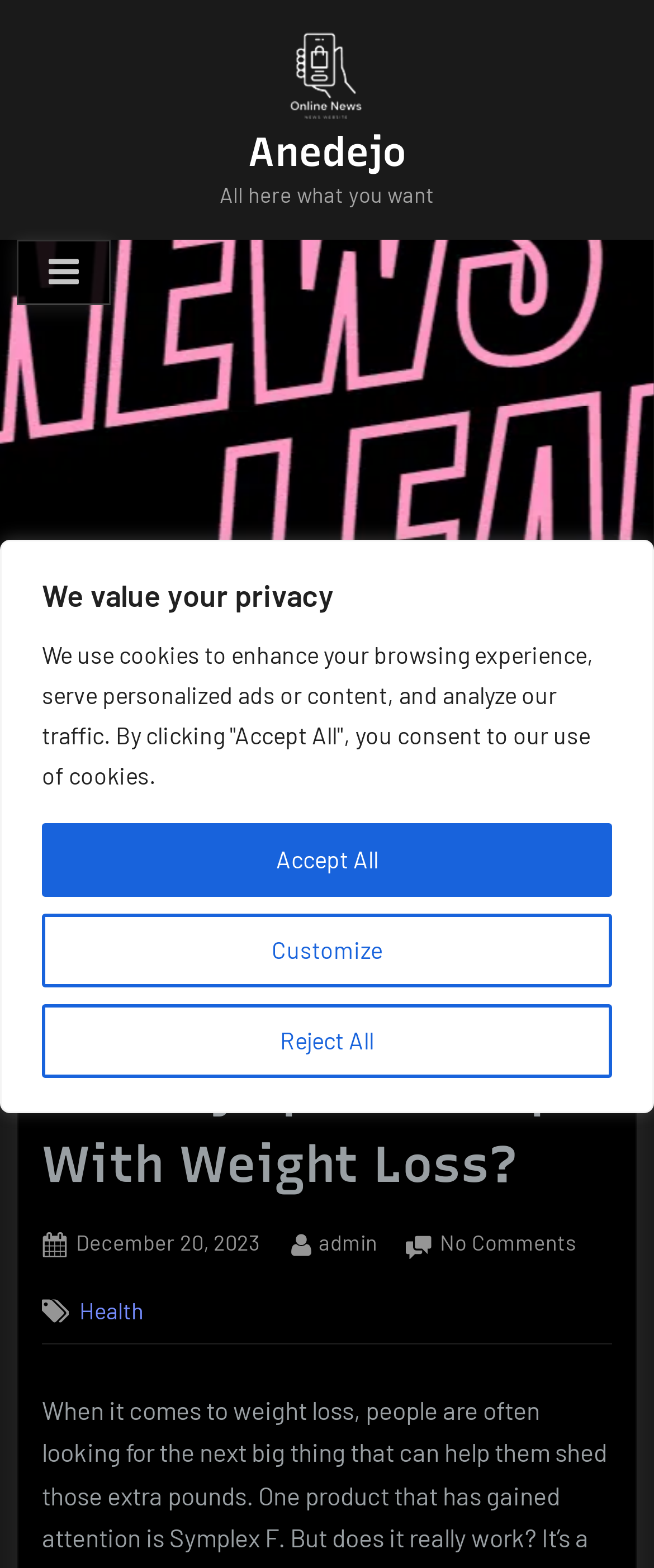What is the topic of the article?
Offer a detailed and exhaustive answer to the question.

I inferred the topic of the article by analyzing the heading element 'Does Symplex F Help With Weight Loss?' which suggests that the article is discussing weight loss, specifically the effectiveness of Symplex F in achieving it.